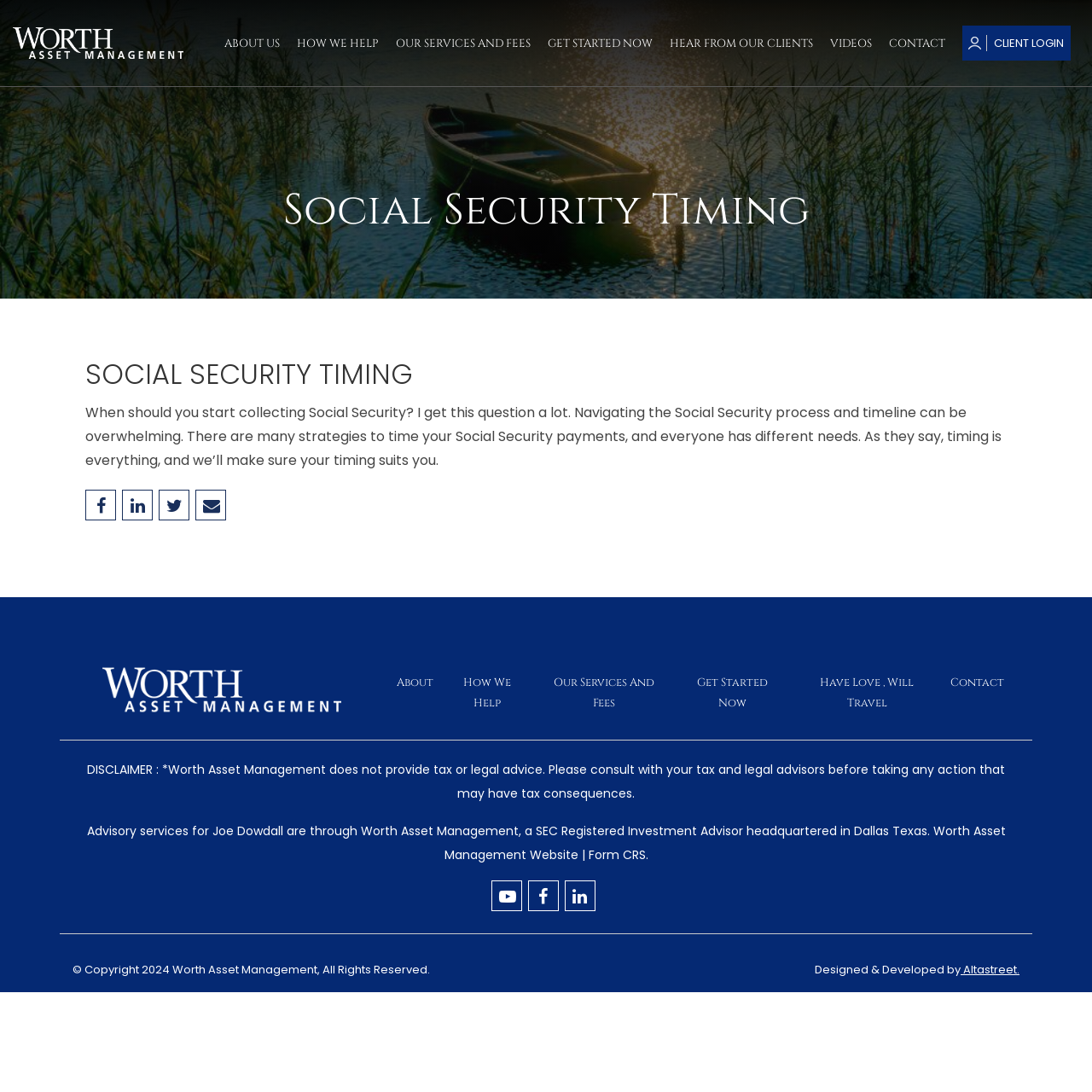Provide the bounding box coordinates for the area that should be clicked to complete the instruction: "Click on CONTACT".

[0.814, 0.033, 0.866, 0.047]